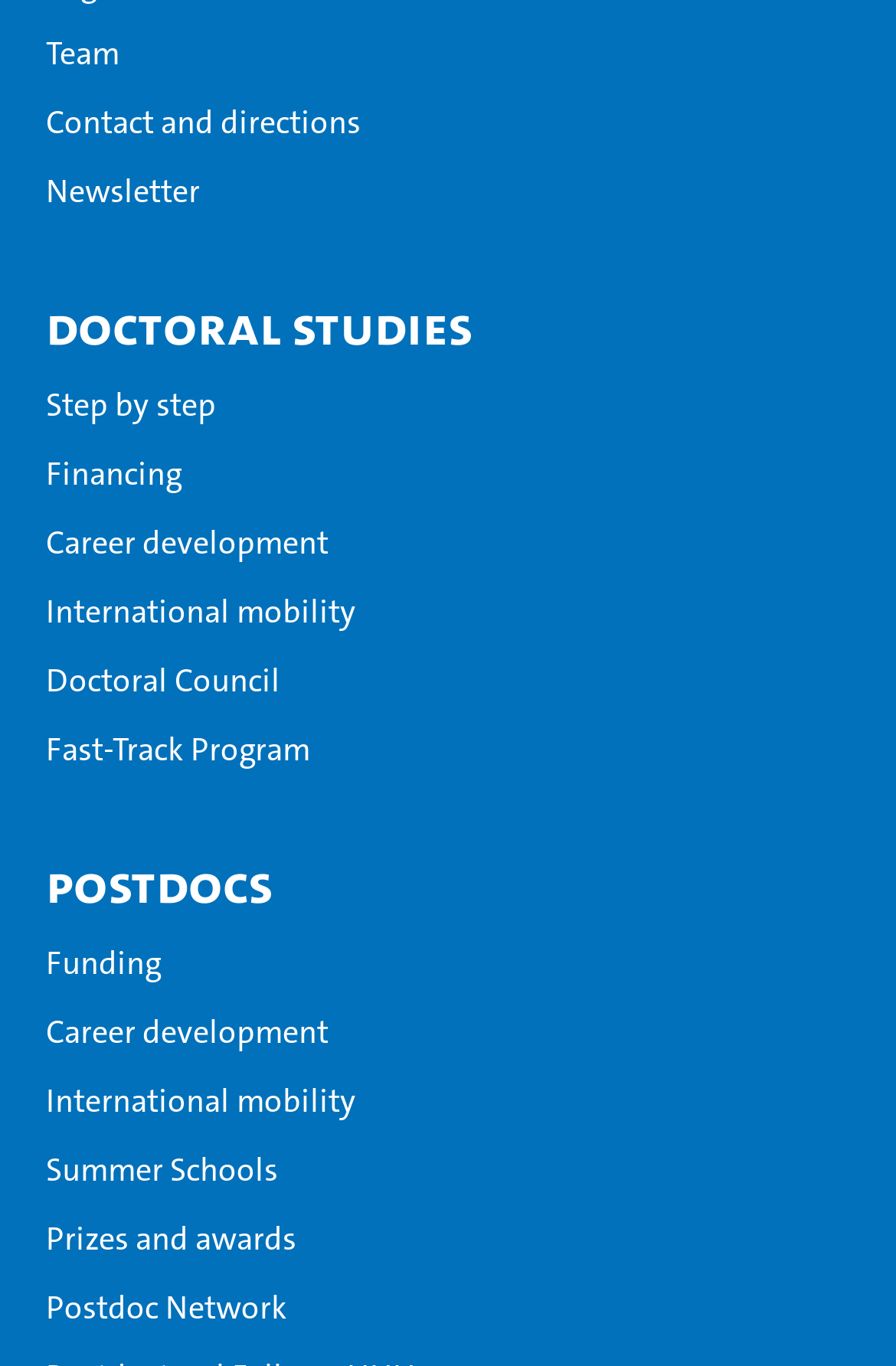Bounding box coordinates are specified in the format (top-left x, top-left y, bottom-right x, bottom-right y). All values are floating point numbers bounded between 0 and 1. Please provide the bounding box coordinate of the region this sentence describes: International mobility

[0.051, 0.79, 0.438, 0.82]